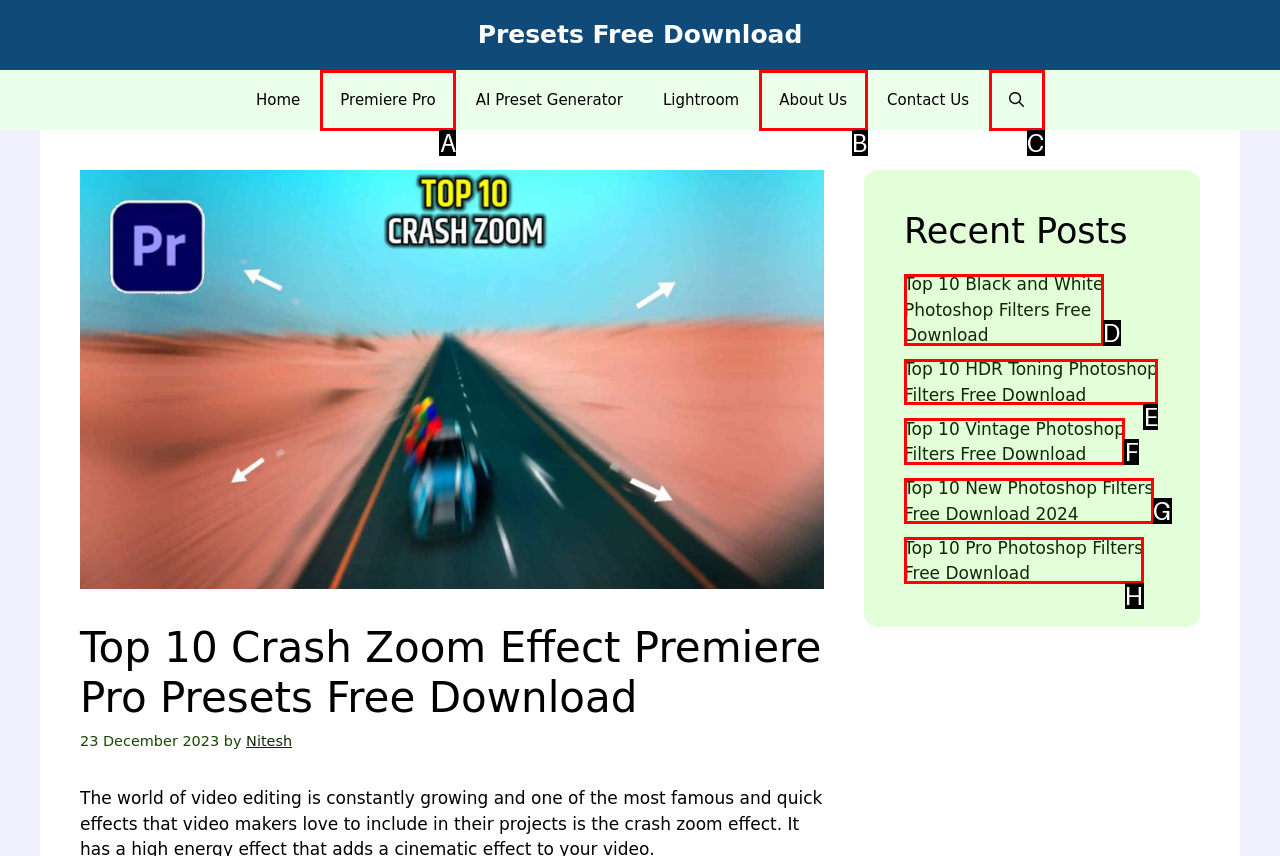Determine the HTML element to click for the instruction: Open the search.
Answer with the letter corresponding to the correct choice from the provided options.

C